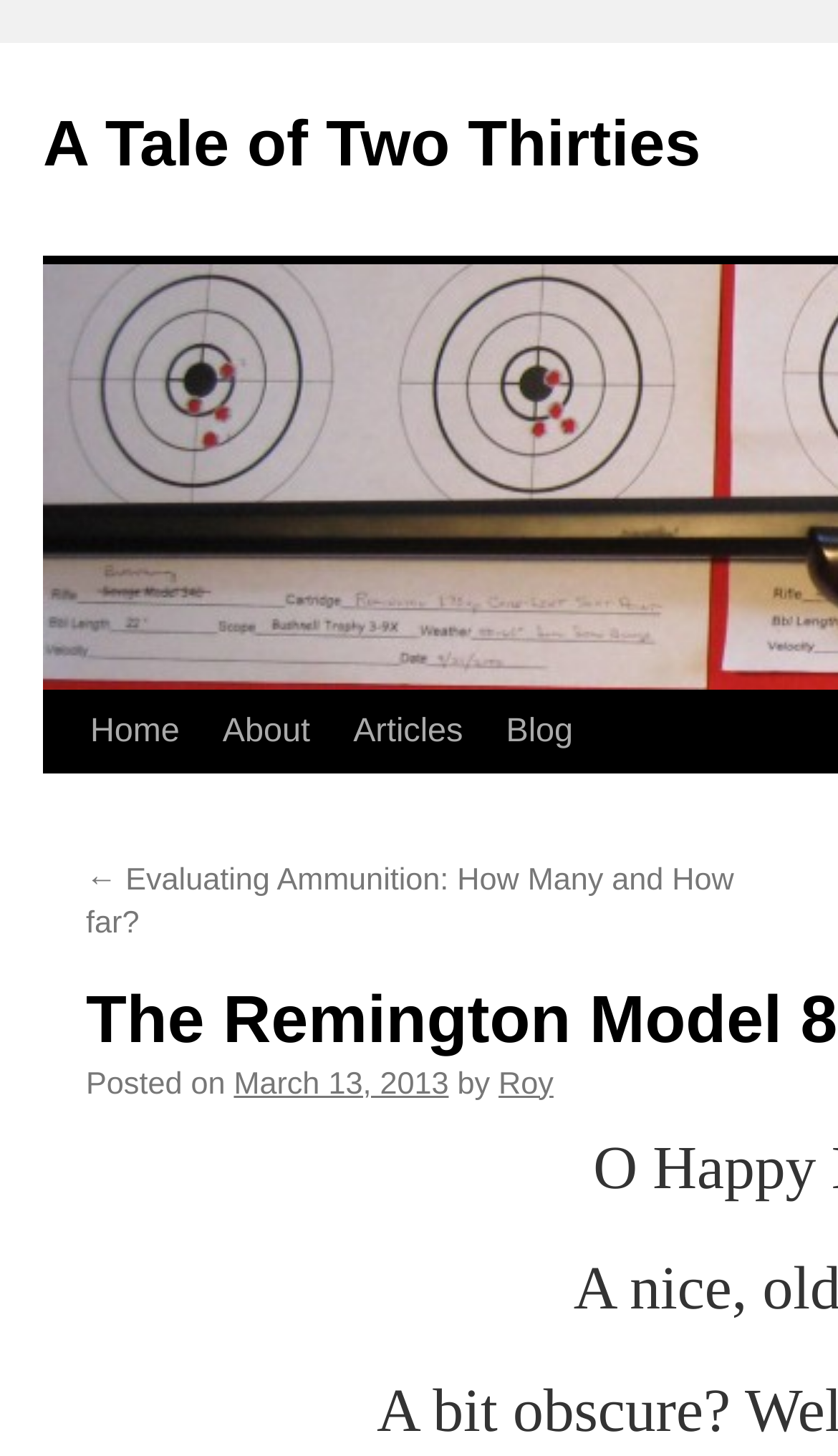How many navigation links are there in the top menu?
Using the information from the image, give a concise answer in one word or a short phrase.

4